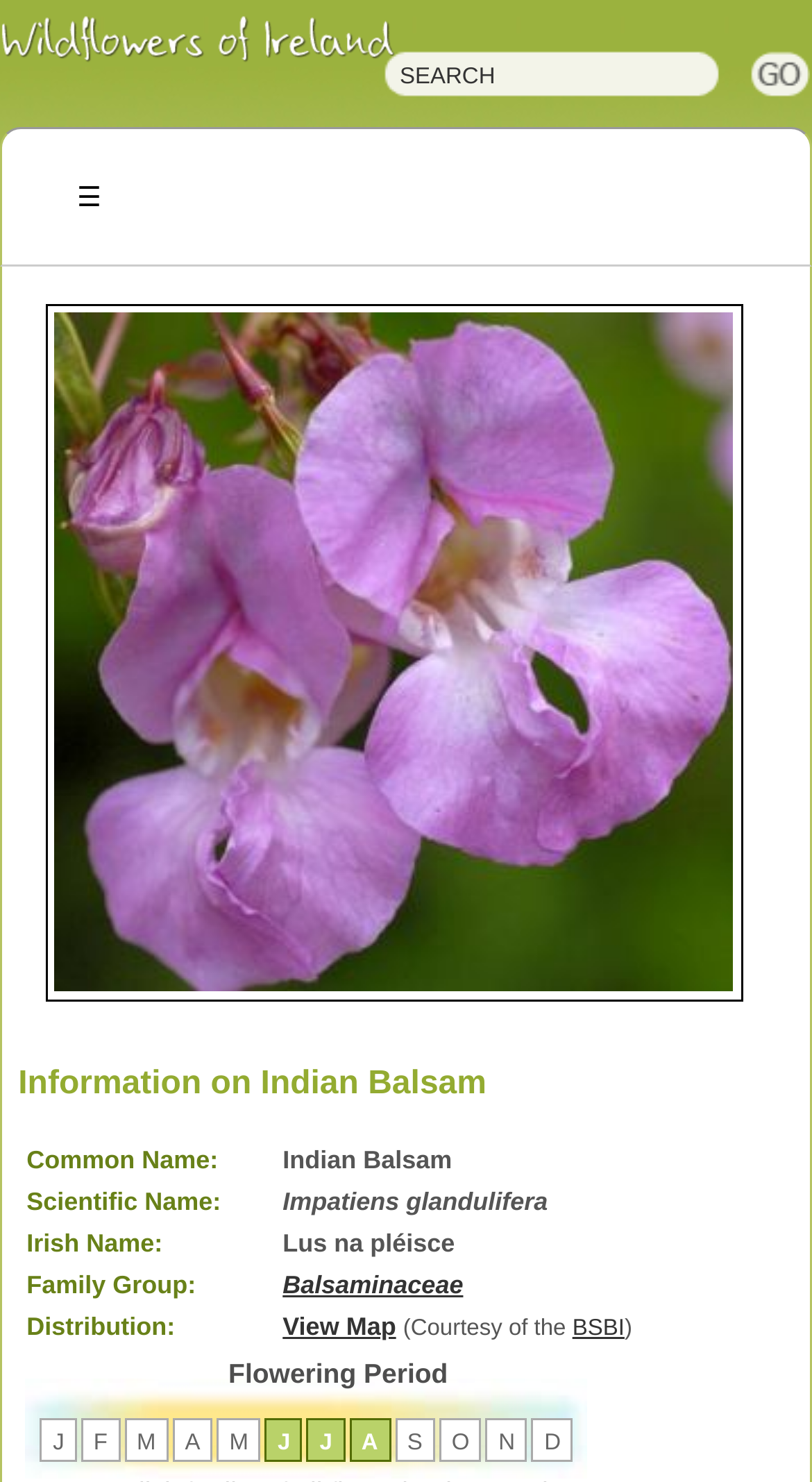Please locate the clickable area by providing the bounding box coordinates to follow this instruction: "search for a wildflower".

[0.467, 0.03, 0.851, 0.065]